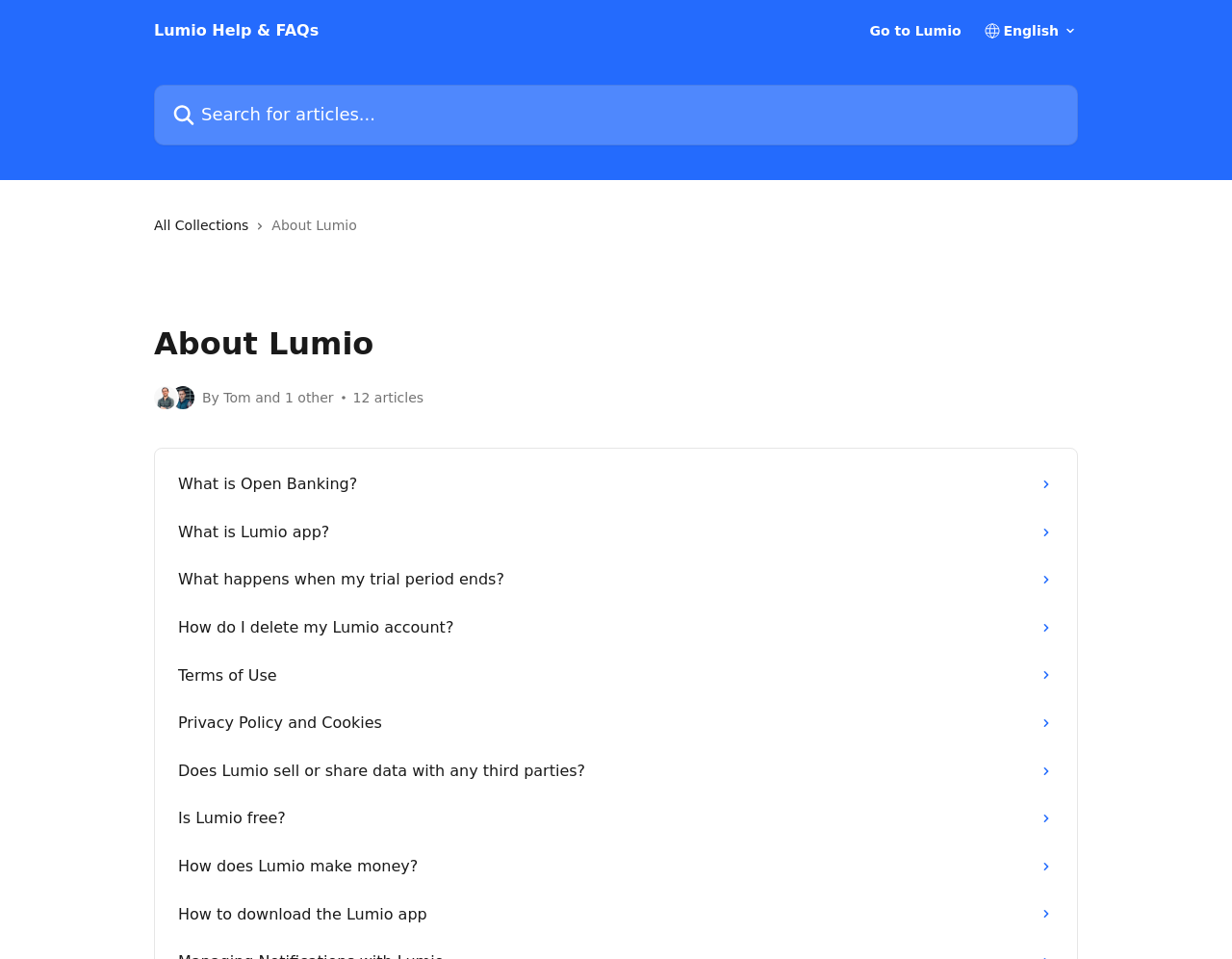Identify the bounding box coordinates of the region I need to click to complete this instruction: "Go to Lumio".

[0.706, 0.025, 0.78, 0.039]